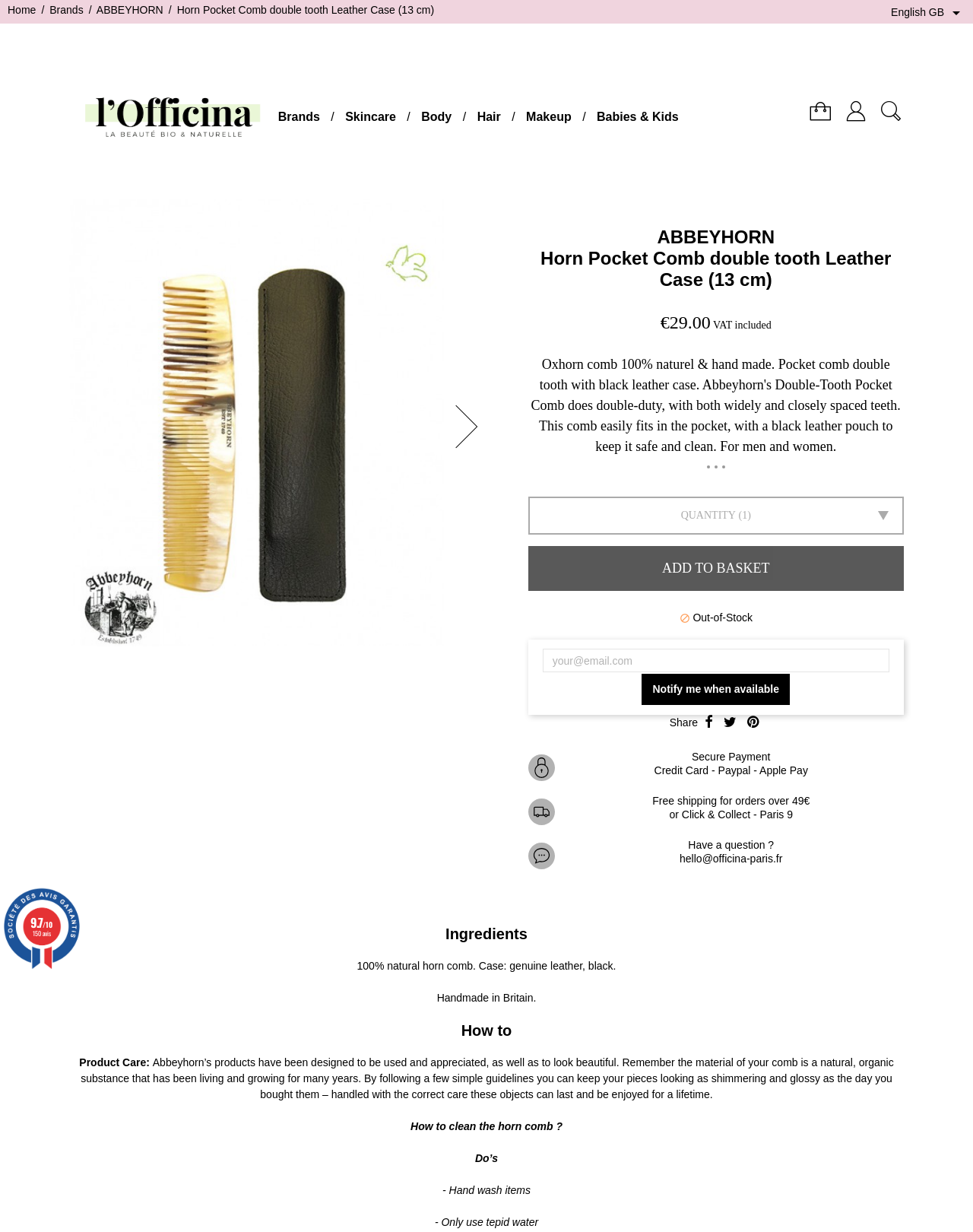What is the shipping policy for orders over 49€?
Refer to the image and provide a concise answer in one word or phrase.

Free shipping